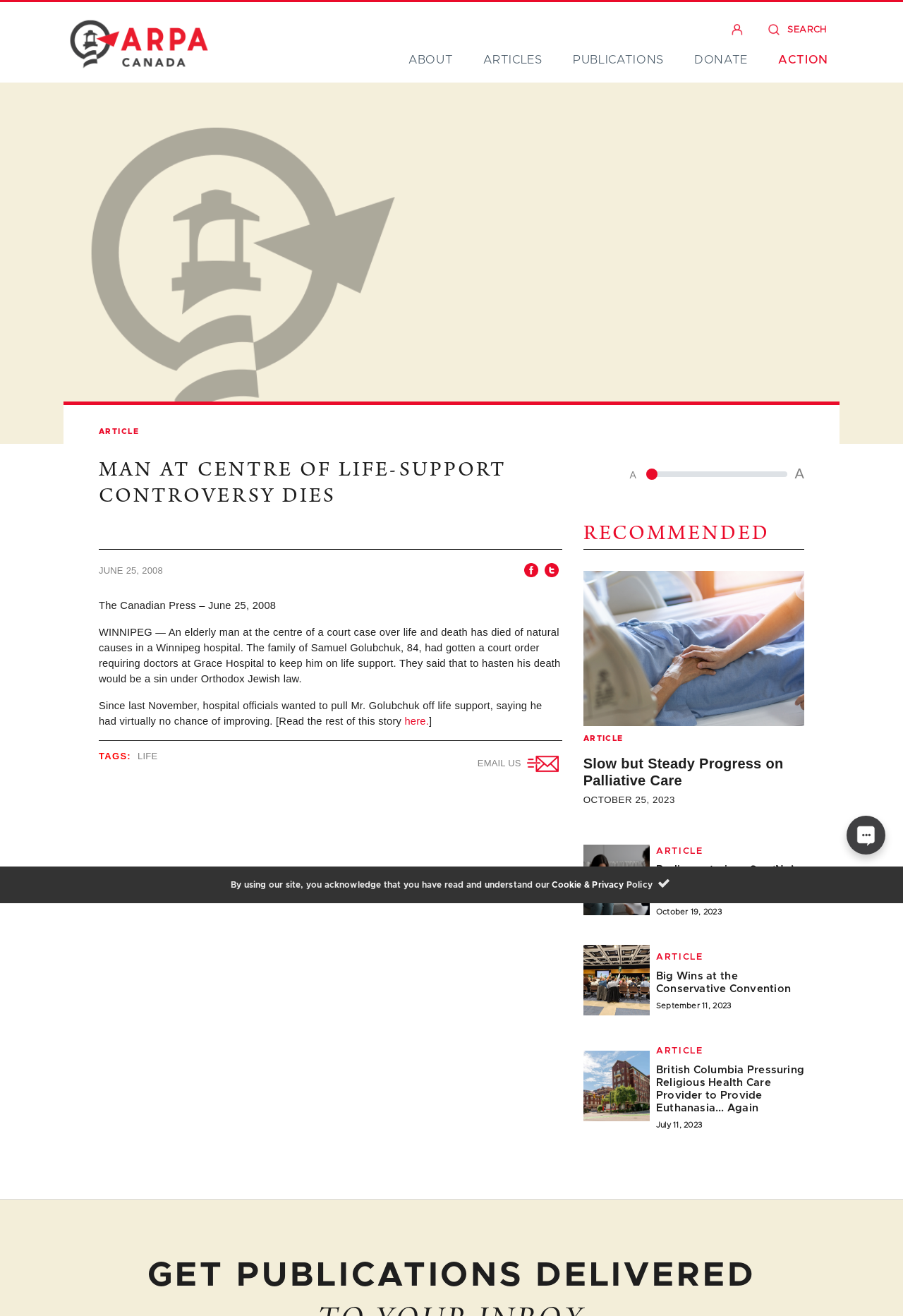Please identify the bounding box coordinates of the element's region that should be clicked to execute the following instruction: "View Diane Franklin's adventure". The bounding box coordinates must be four float numbers between 0 and 1, i.e., [left, top, right, bottom].

None